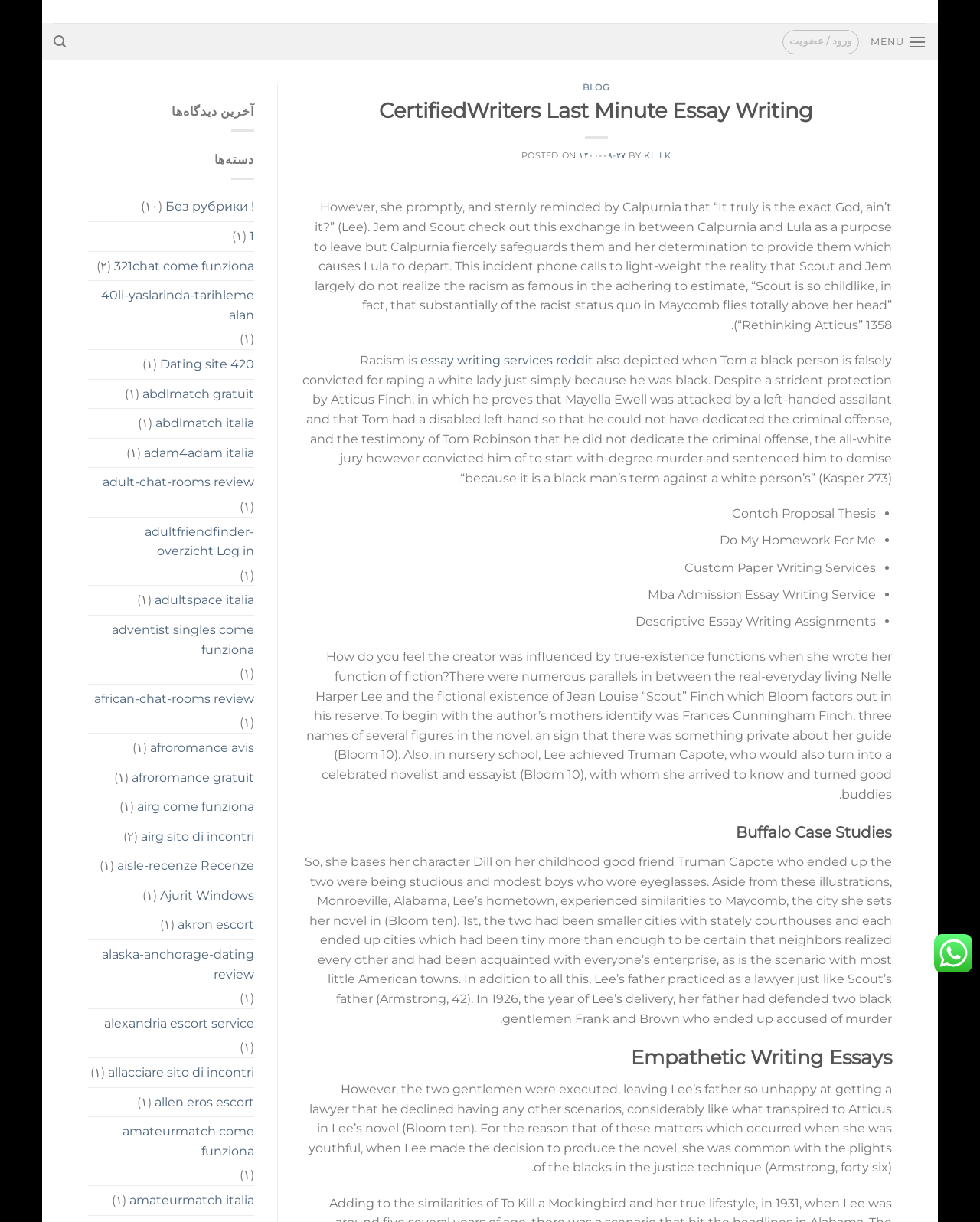Highlight the bounding box coordinates of the element you need to click to perform the following instruction: "Click on the 'MENU' link."

[0.888, 0.029, 0.922, 0.039]